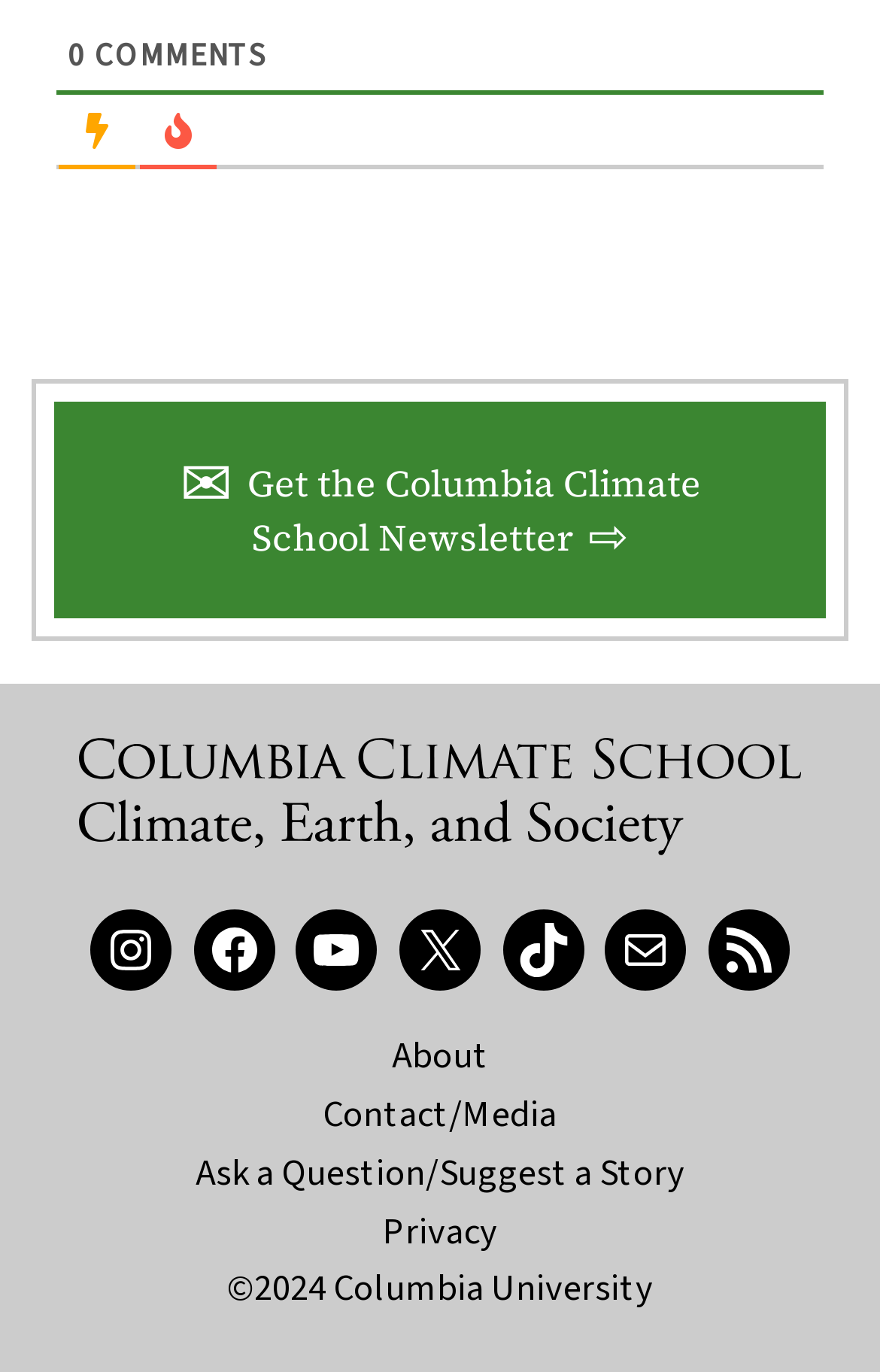Highlight the bounding box coordinates of the element you need to click to perform the following instruction: "Visit the Columbia Climate School website."

[0.09, 0.596, 0.91, 0.634]